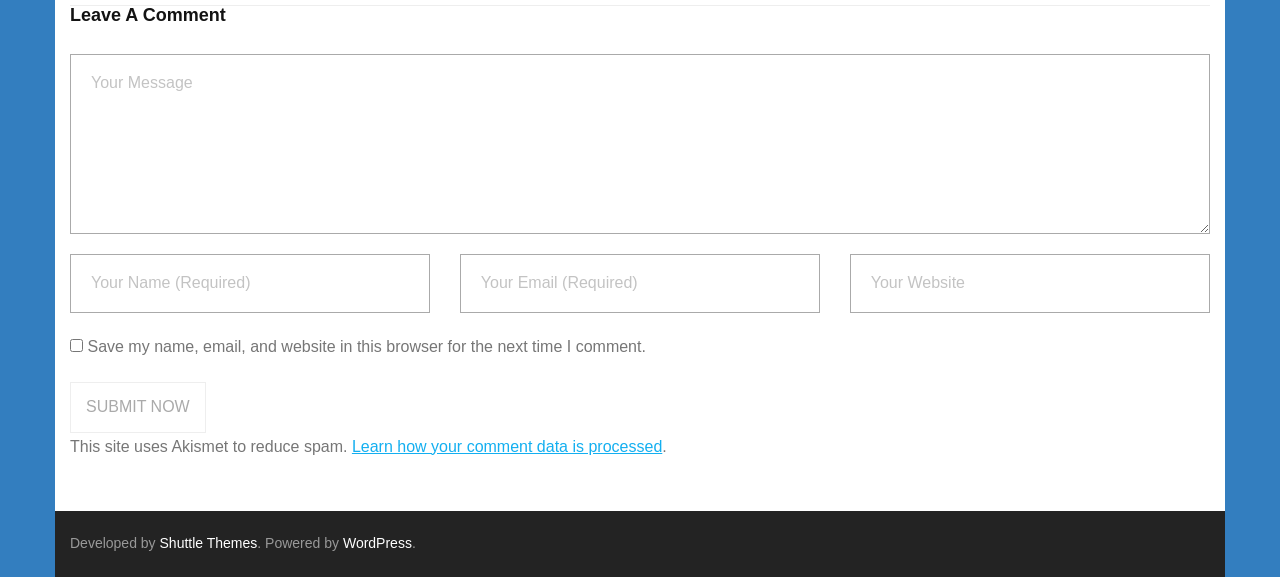What is the name of the spam reduction tool used on this site?
Using the image as a reference, answer the question with a short word or phrase.

Akismet